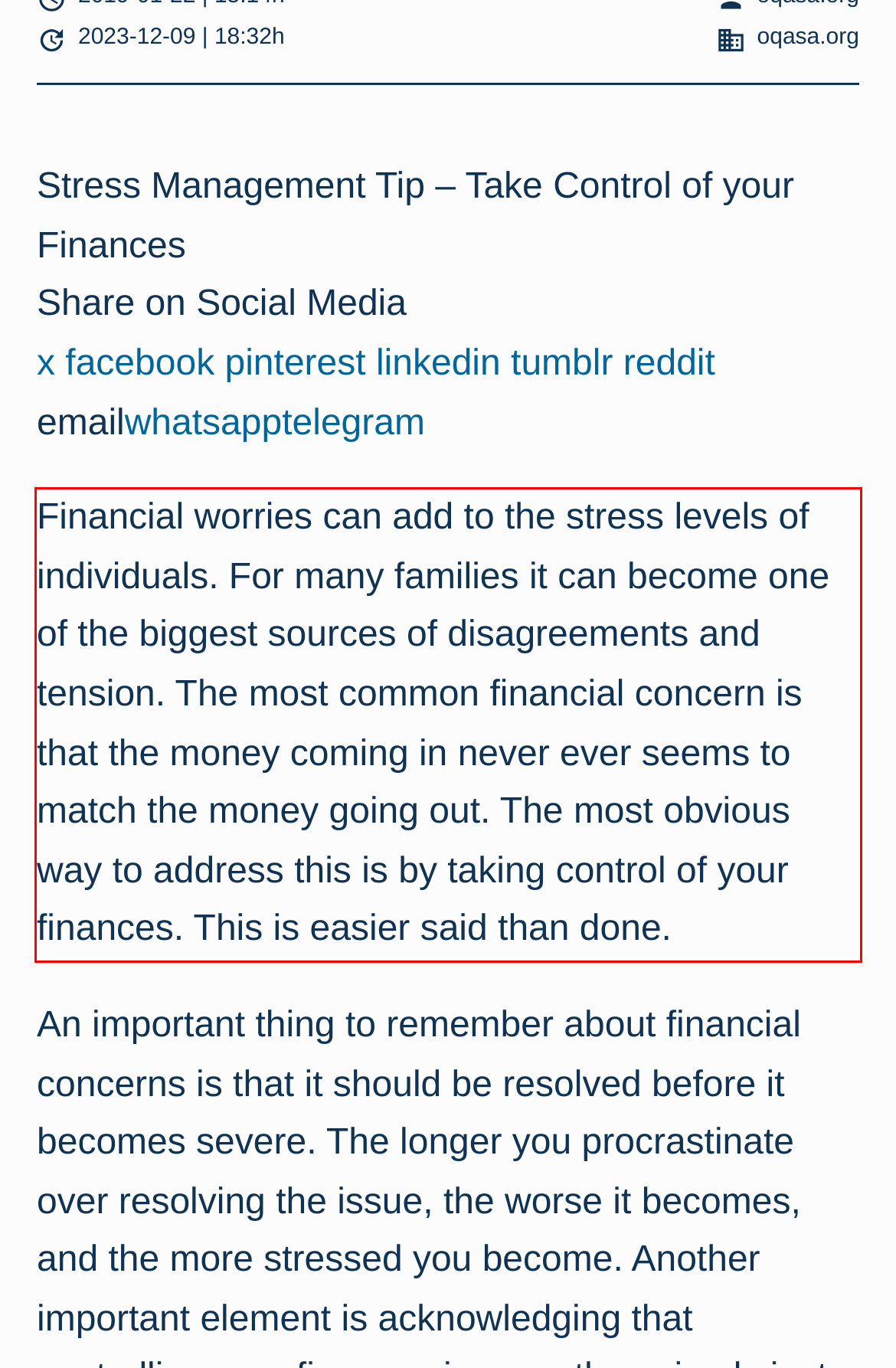You are provided with a screenshot of a webpage that includes a red bounding box. Extract and generate the text content found within the red bounding box.

Financial worries can add to the stress levels of individuals. For many families it can become one of the biggest sources of disagreements and tension. The most common financial concern is that the money coming in never ever seems to match the money going out. The most obvious way to address this is by taking control of your finances. This is easier said than done.